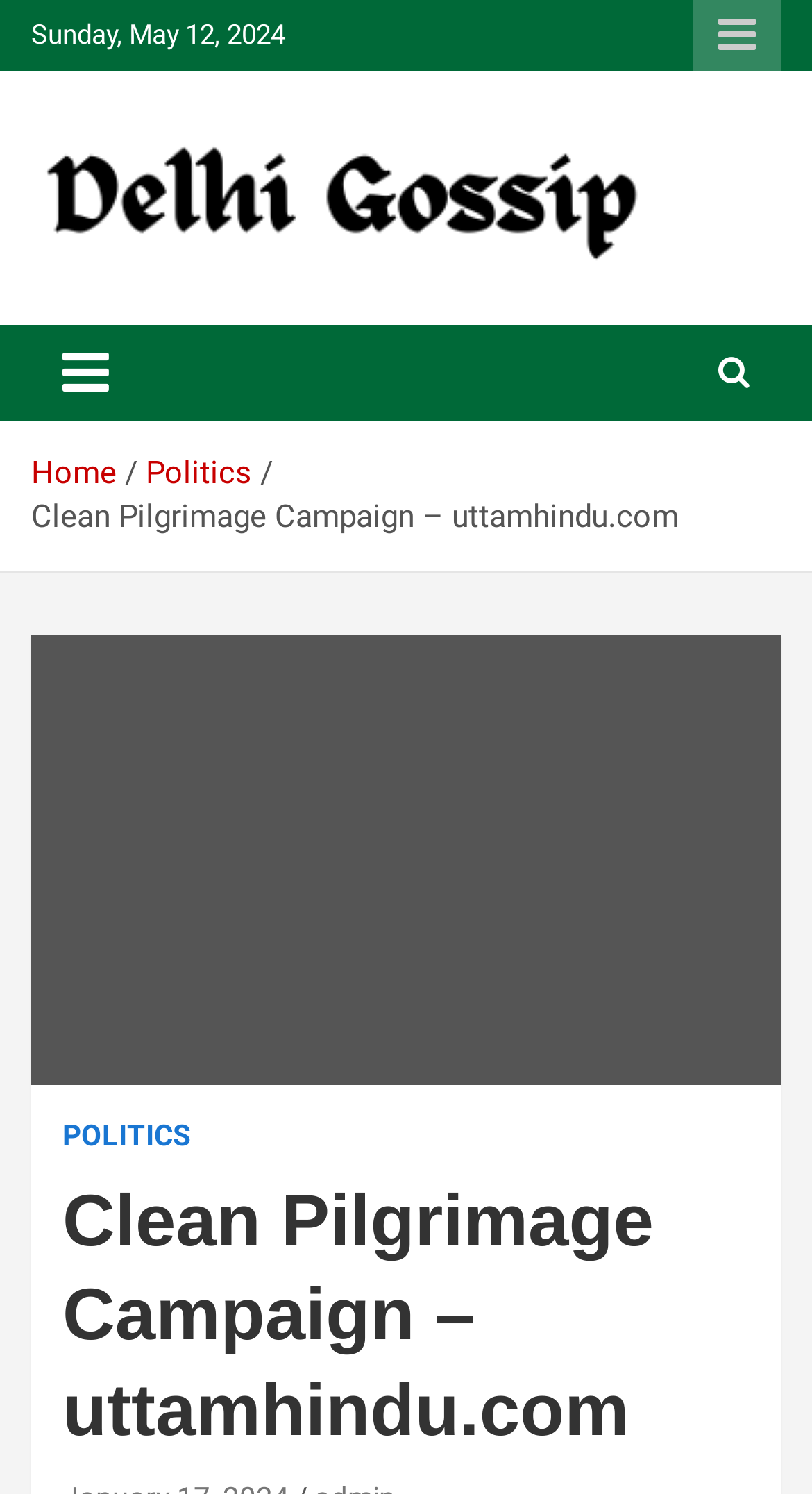What is the text above the figure element?
Make sure to answer the question with a detailed and comprehensive explanation.

The text above the figure element is a StaticText element with the text 'Clean Pilgrimage Campaign – uttamhindu.com'. This text is located below the navigation section and above the figure element.